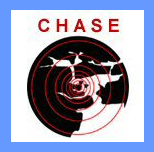What is depicted in the central graphic of the logo?
Using the image, elaborate on the answer with as much detail as possible.

The central graphic of the logo is filled with a silhouette representation of Cork Harbour, which is a key element of the design and helps to evoke a sense of place and purpose behind the organization's mission.